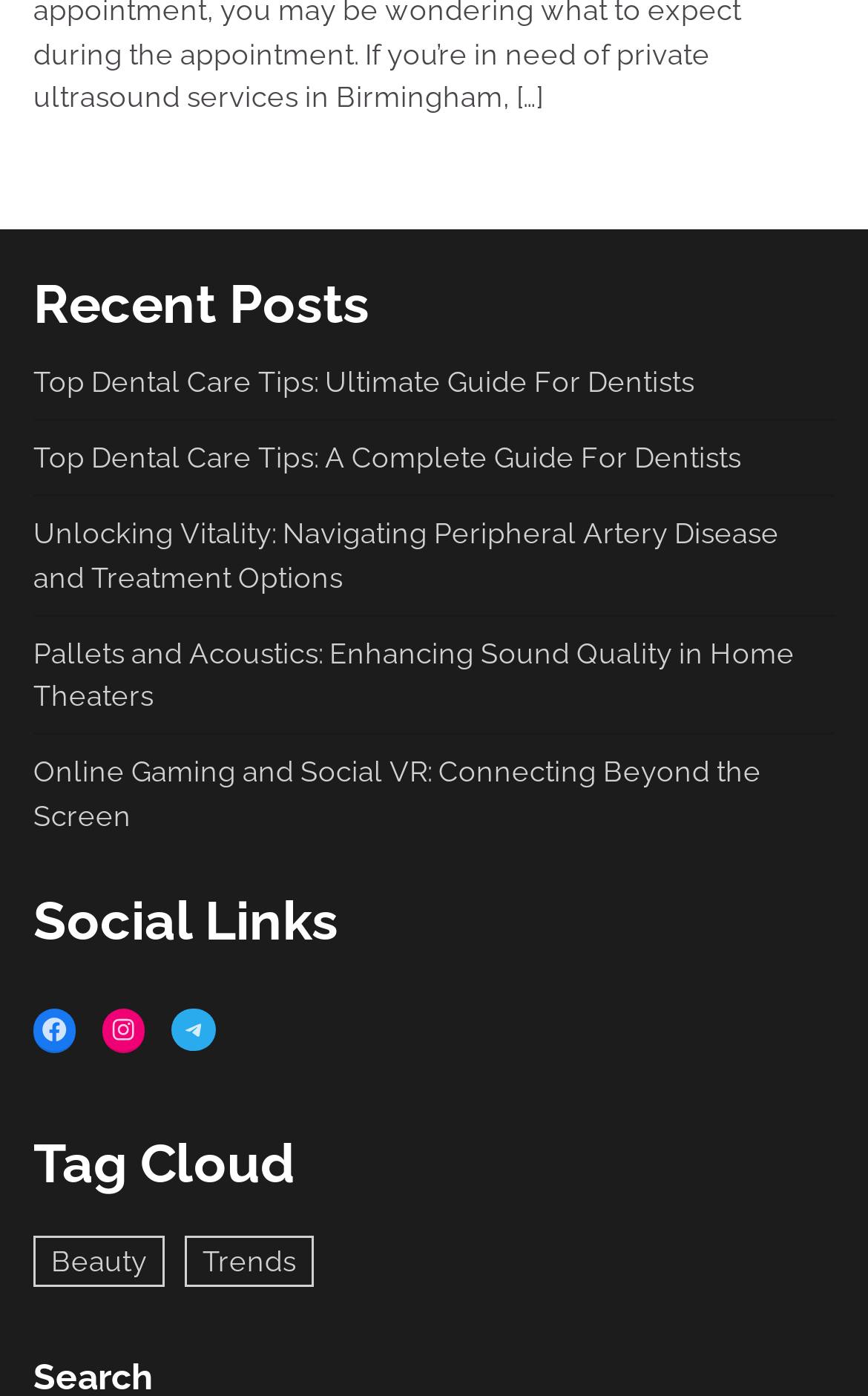For the given element description Facebook, determine the bounding box coordinates of the UI element. The coordinates should follow the format (top-left x, top-left y, bottom-right x, bottom-right y) and be within the range of 0 to 1.

[0.038, 0.722, 0.088, 0.753]